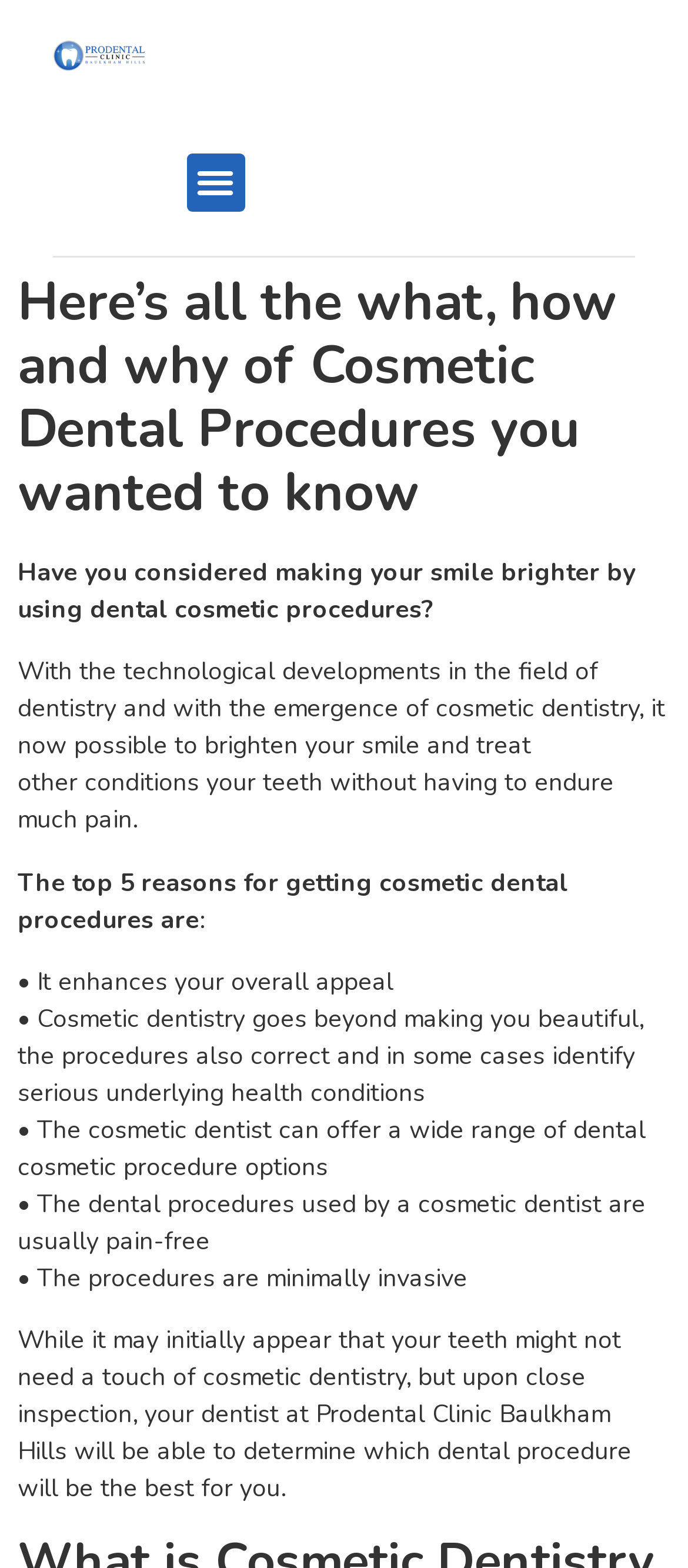What is the benefit of cosmetic dental procedures in terms of invasiveness?
Observe the image and answer the question with a one-word or short phrase response.

Minimally invasive